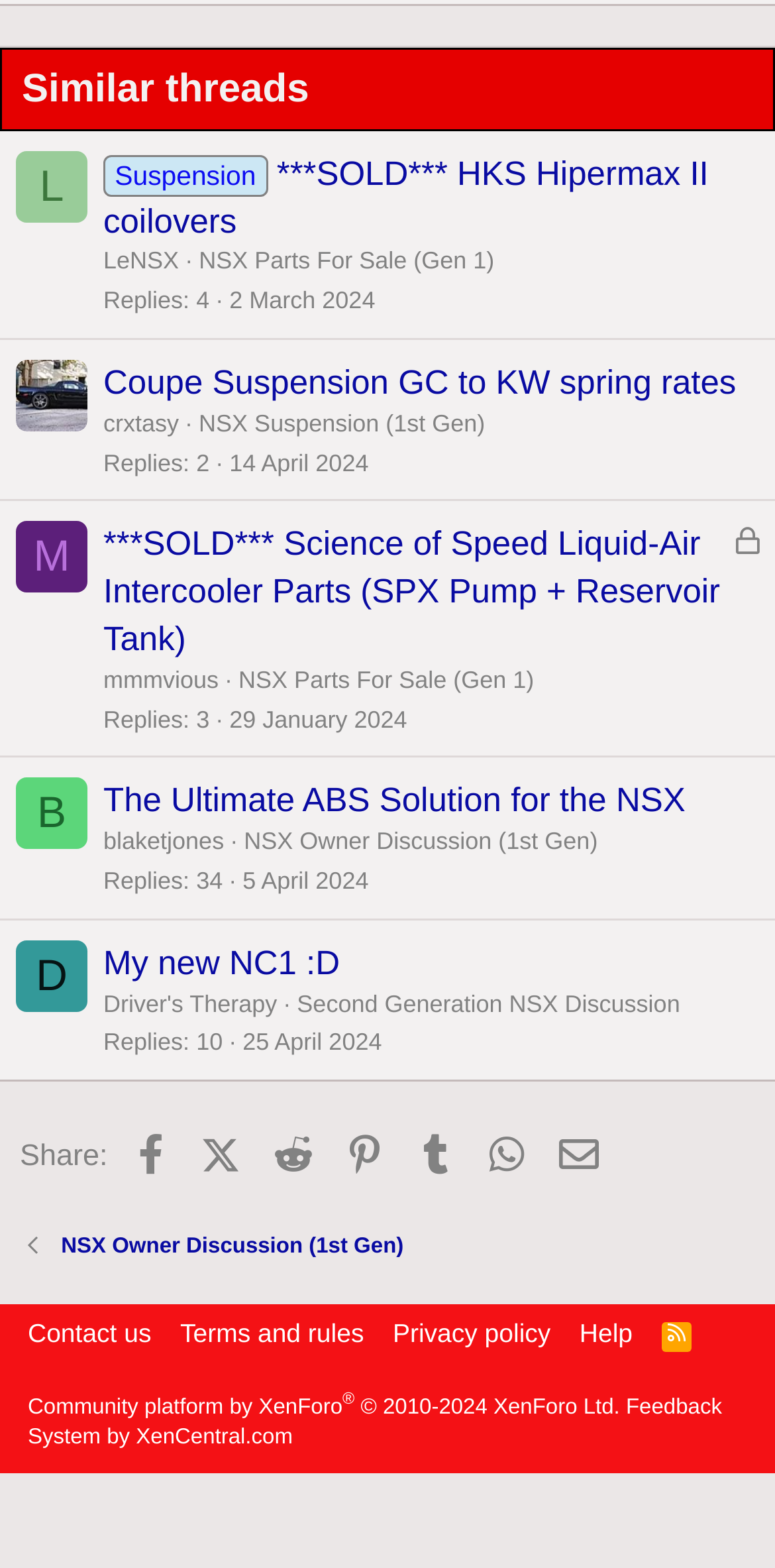Determine the bounding box coordinates of the clickable region to execute the instruction: "Click on the thread 'LeNSX'". The coordinates should be four float numbers between 0 and 1, denoted as [left, top, right, bottom].

[0.021, 0.096, 0.113, 0.142]